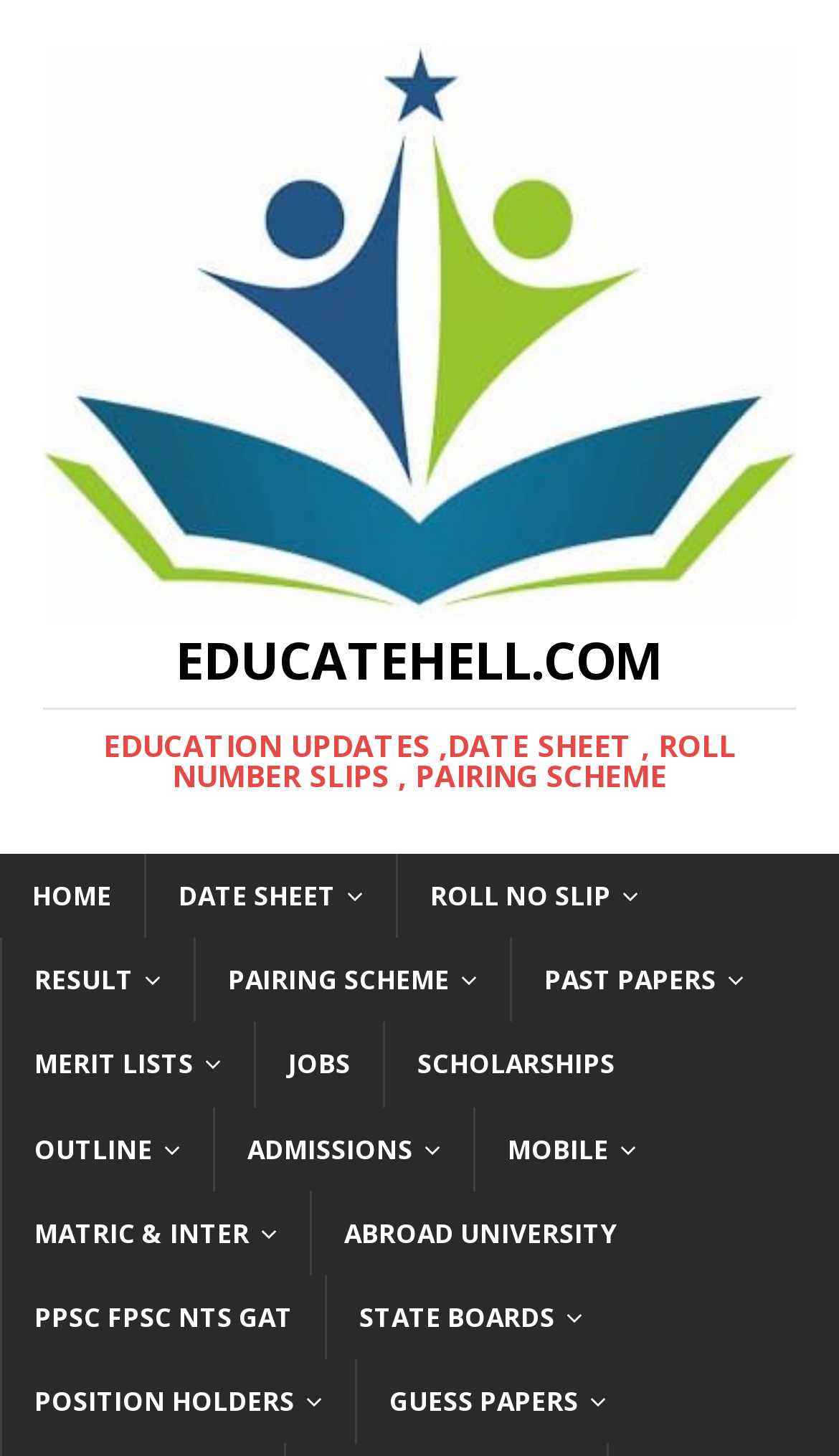Use a single word or phrase to answer the question: What is the name of the website?

Educatehell.Com